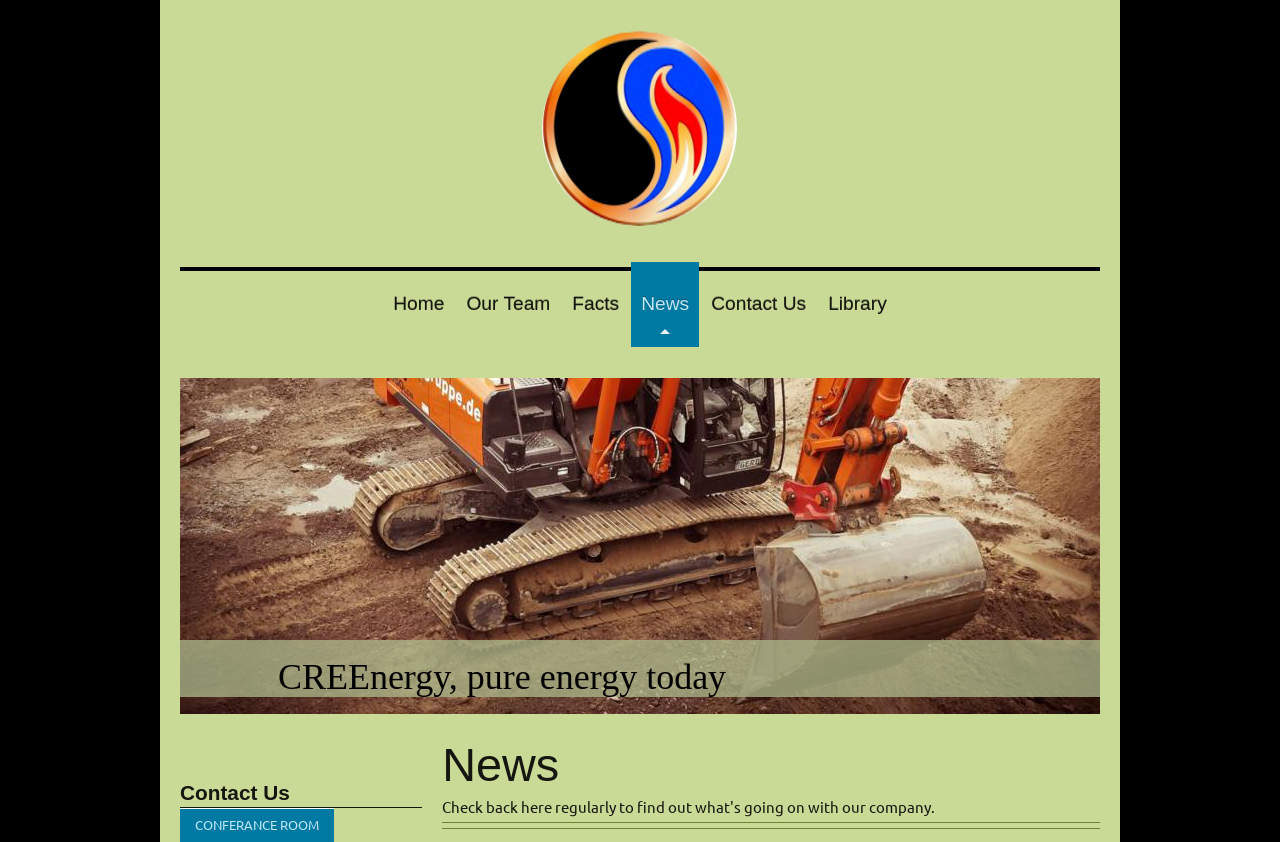Provide a one-word or one-phrase answer to the question:
What is the bounding box coordinate of the 'News' heading?

[0.345, 0.872, 0.859, 0.947]